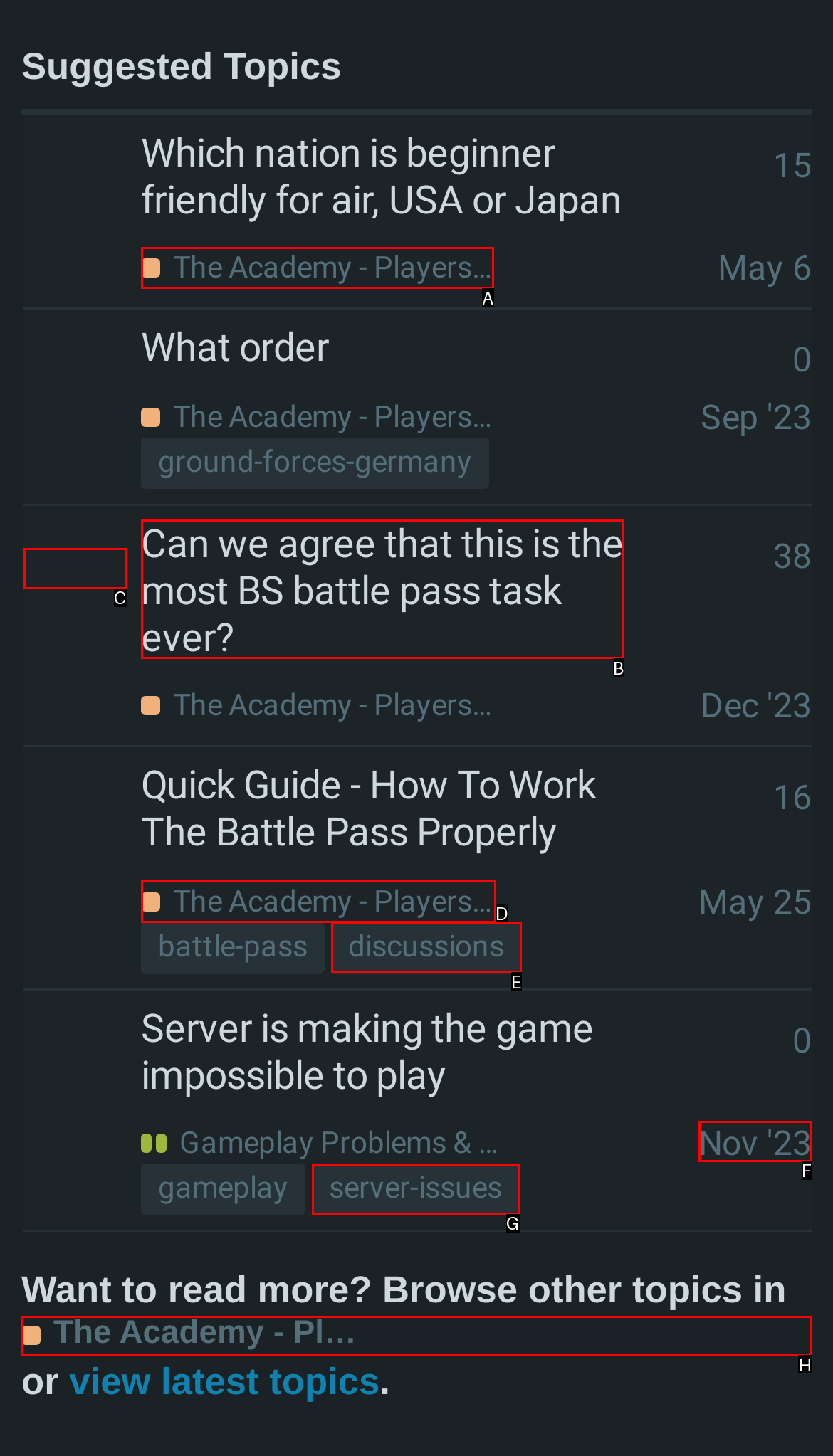Please indicate which option's letter corresponds to the task: Browse topics in The Academy - Players helping Players by examining the highlighted elements in the screenshot.

H